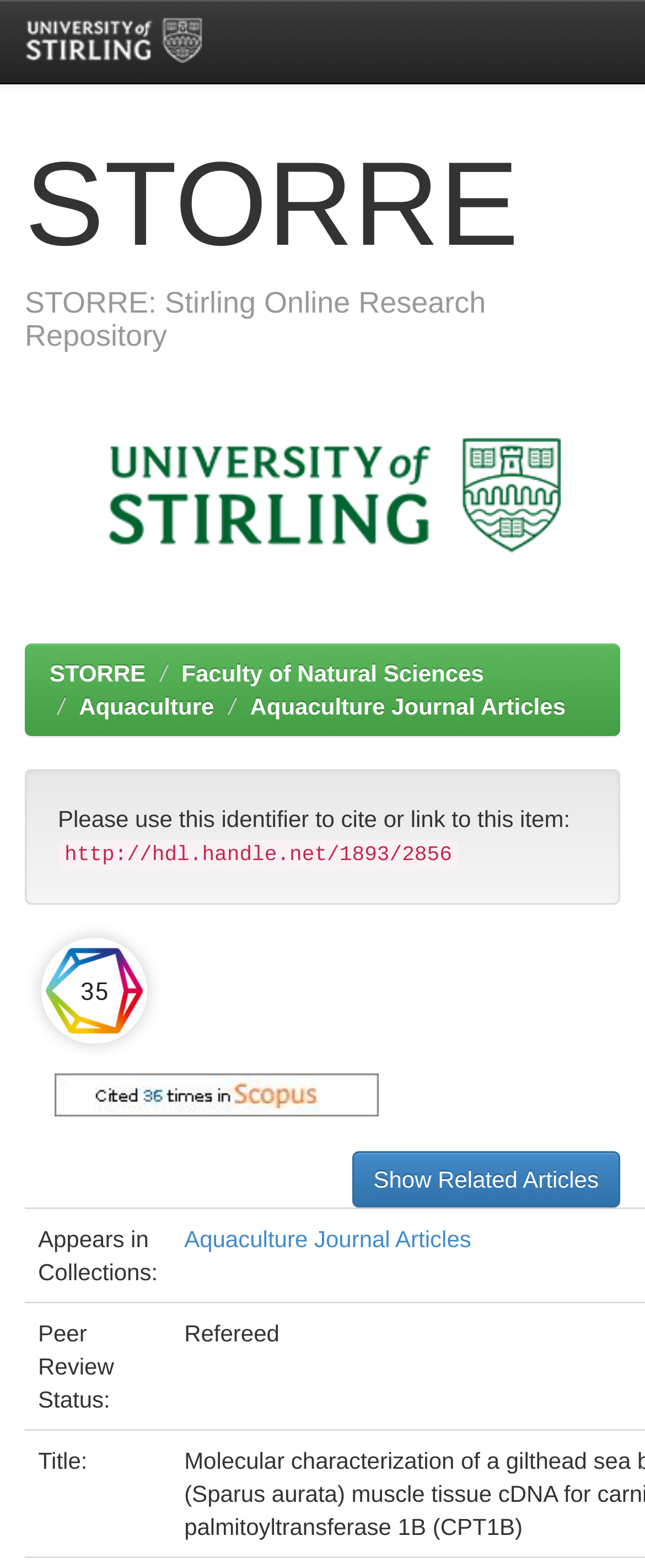Based on the image, provide a detailed and complete answer to the question: 
How many total citations are on Dimensions?

I found a link element with the text '35 total citations on Dimensions.' which suggests that there are 35 total citations on Dimensions.